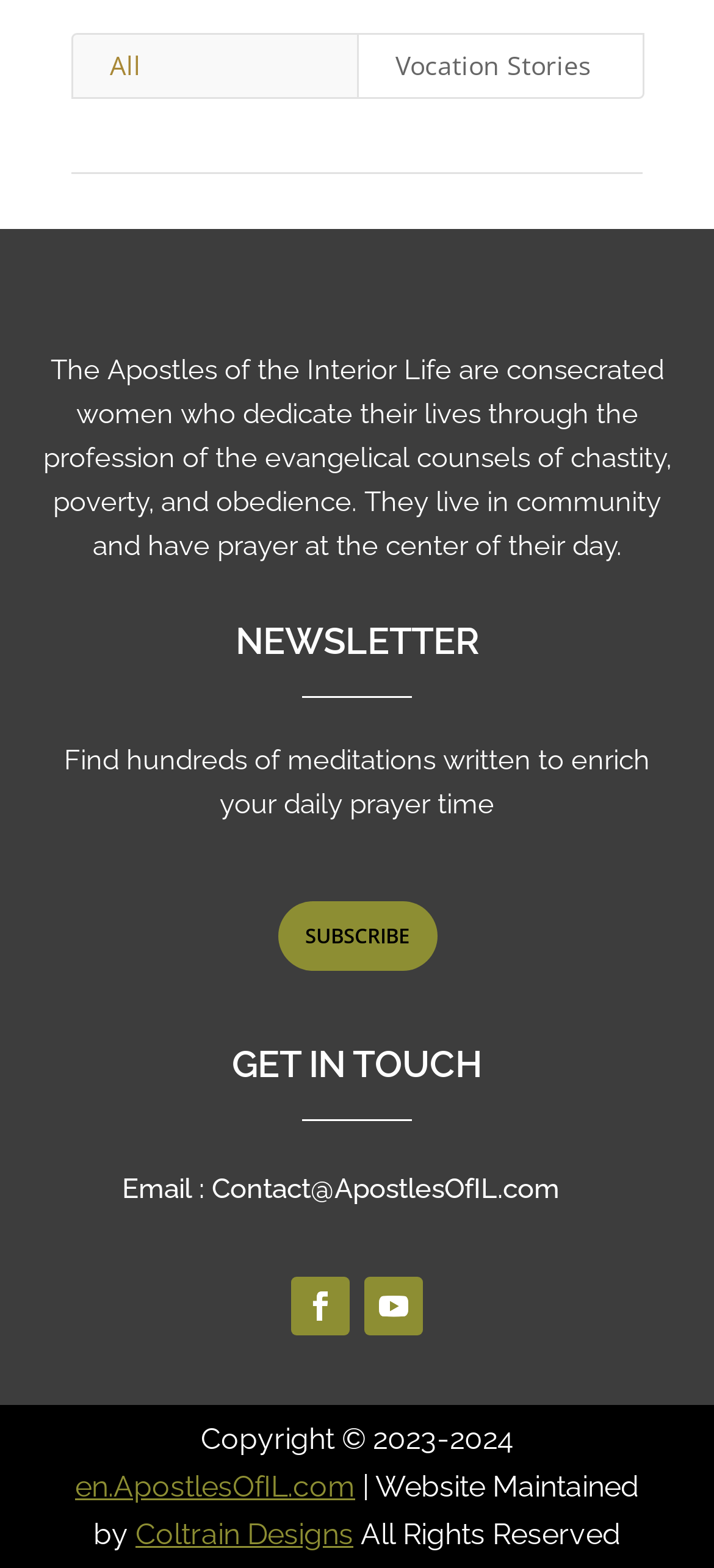Provide a one-word or short-phrase response to the question:
What is the copyright year of the website?

2023-2024